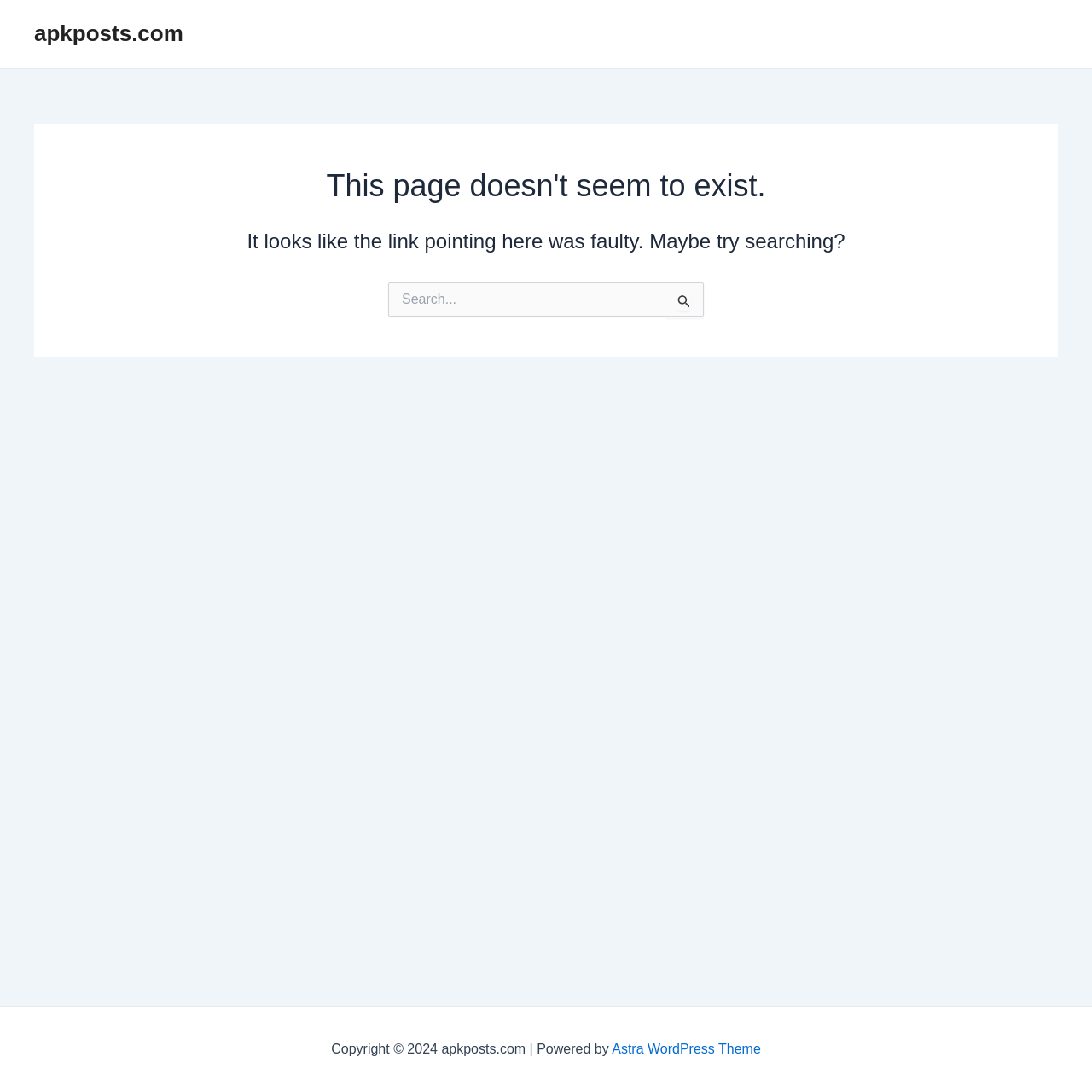Identify the first-level heading on the webpage and generate its text content.

This page doesn't seem to exist.